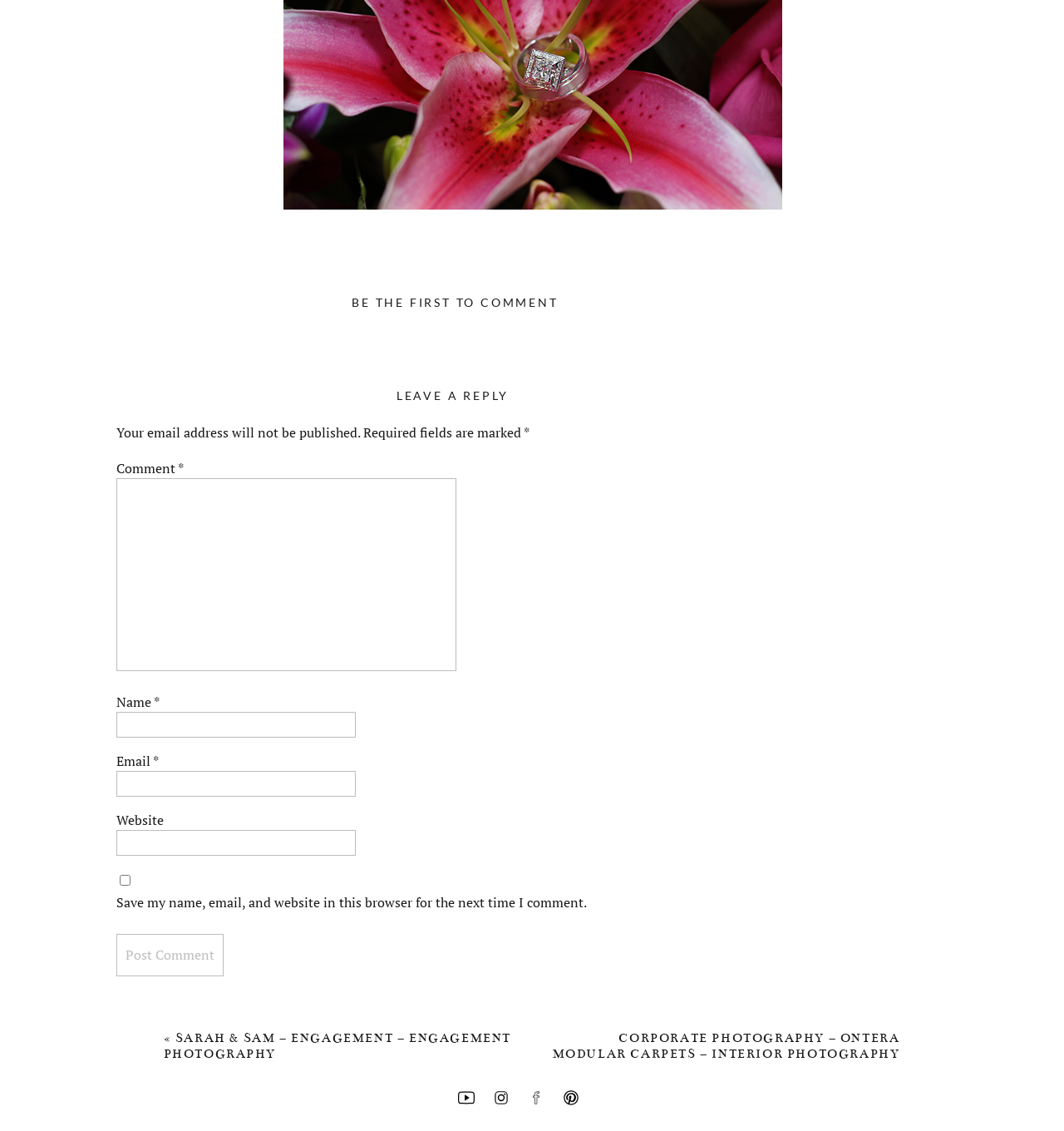Answer the question below using just one word or a short phrase: 
What is the function of the 'Save my name, email, and website in this browser' checkbox?

To save user information